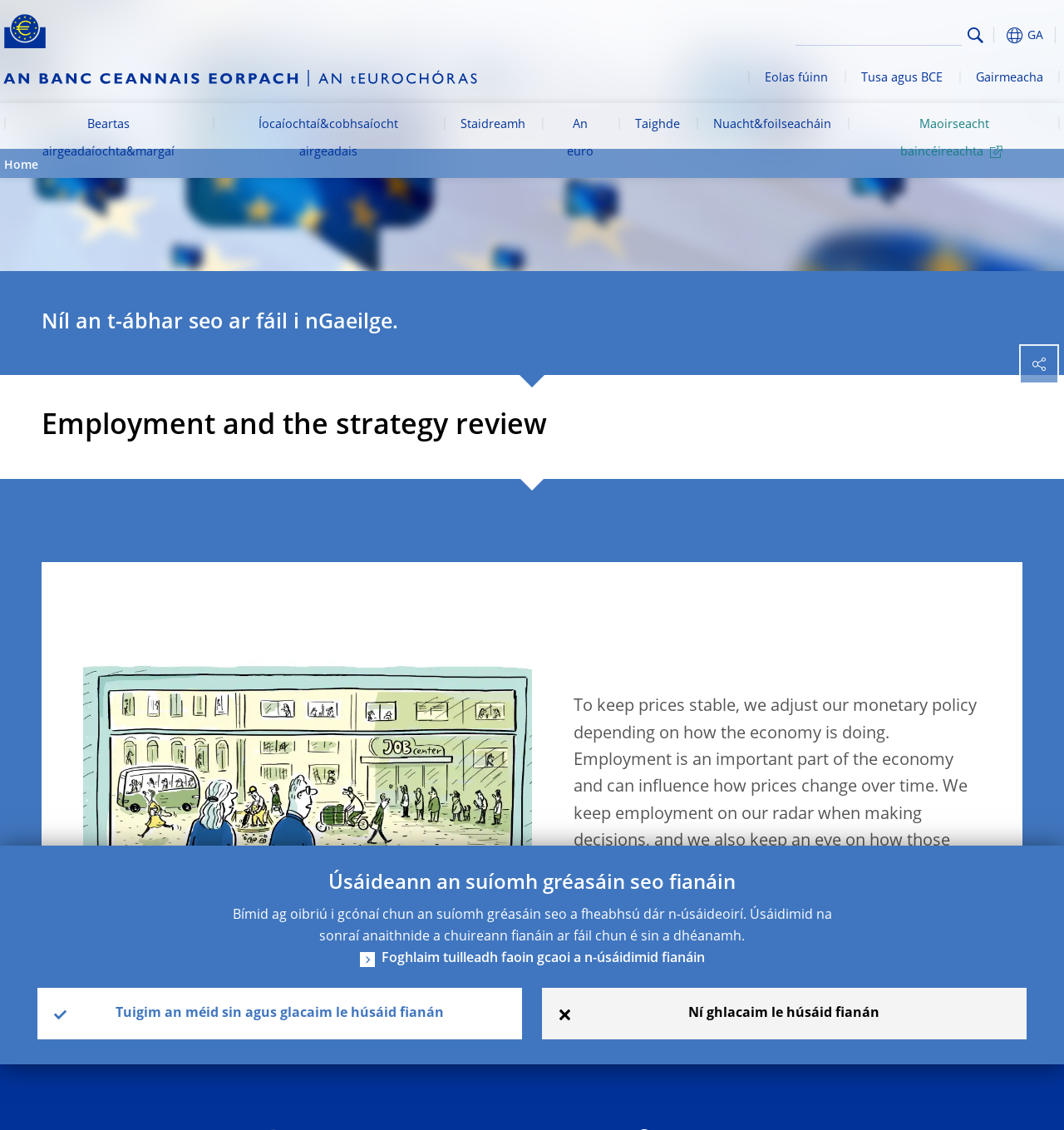Determine the coordinates of the bounding box that should be clicked to complete the instruction: "View main navigation". The coordinates should be represented by four float numbers between 0 and 1: [left, top, right, bottom].

[0.004, 0.092, 0.996, 0.132]